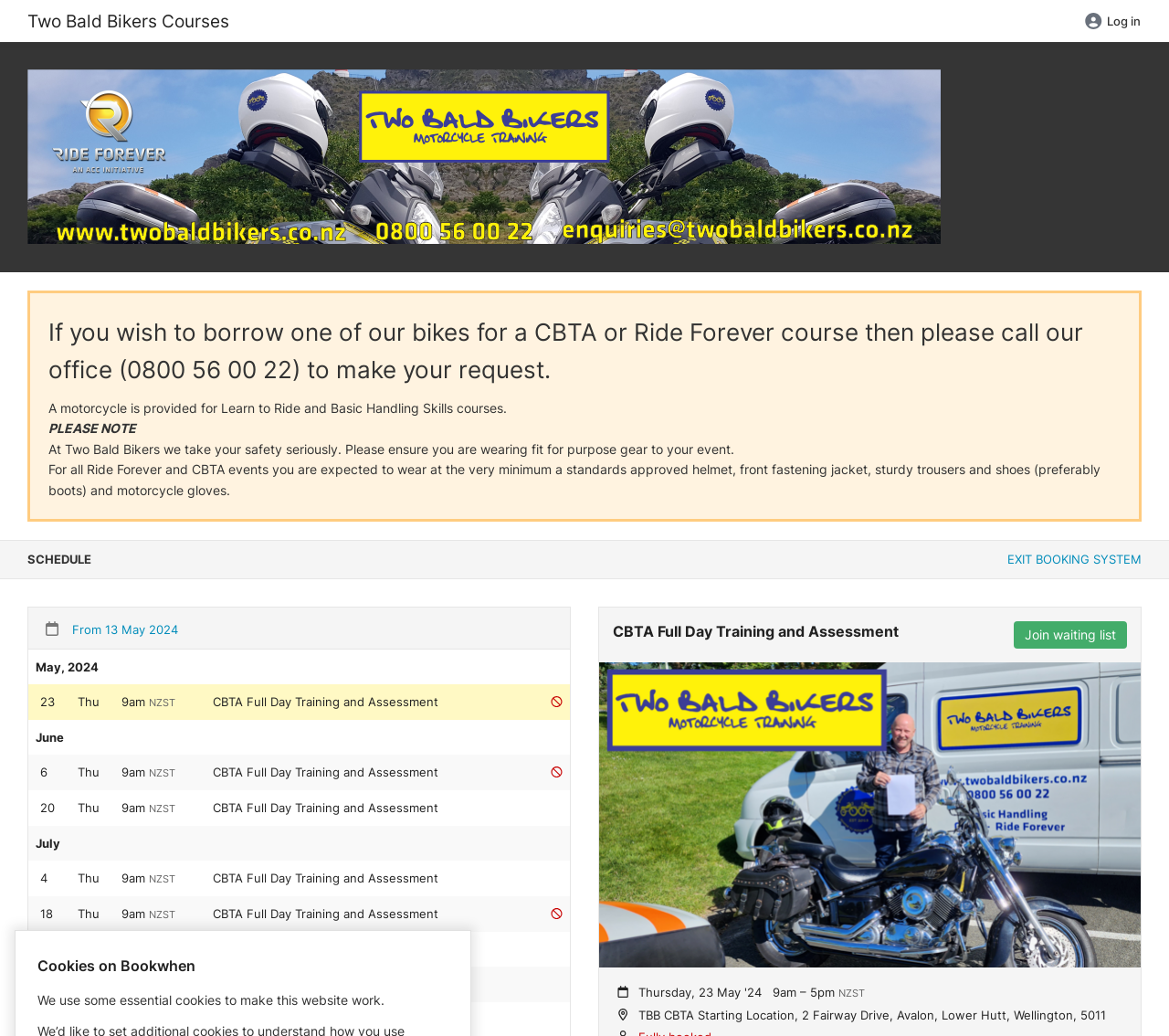Provide the bounding box coordinates of the area you need to click to execute the following instruction: "Click the 'CBTA Full Day Training and Assessment' button".

[0.182, 0.669, 0.375, 0.685]